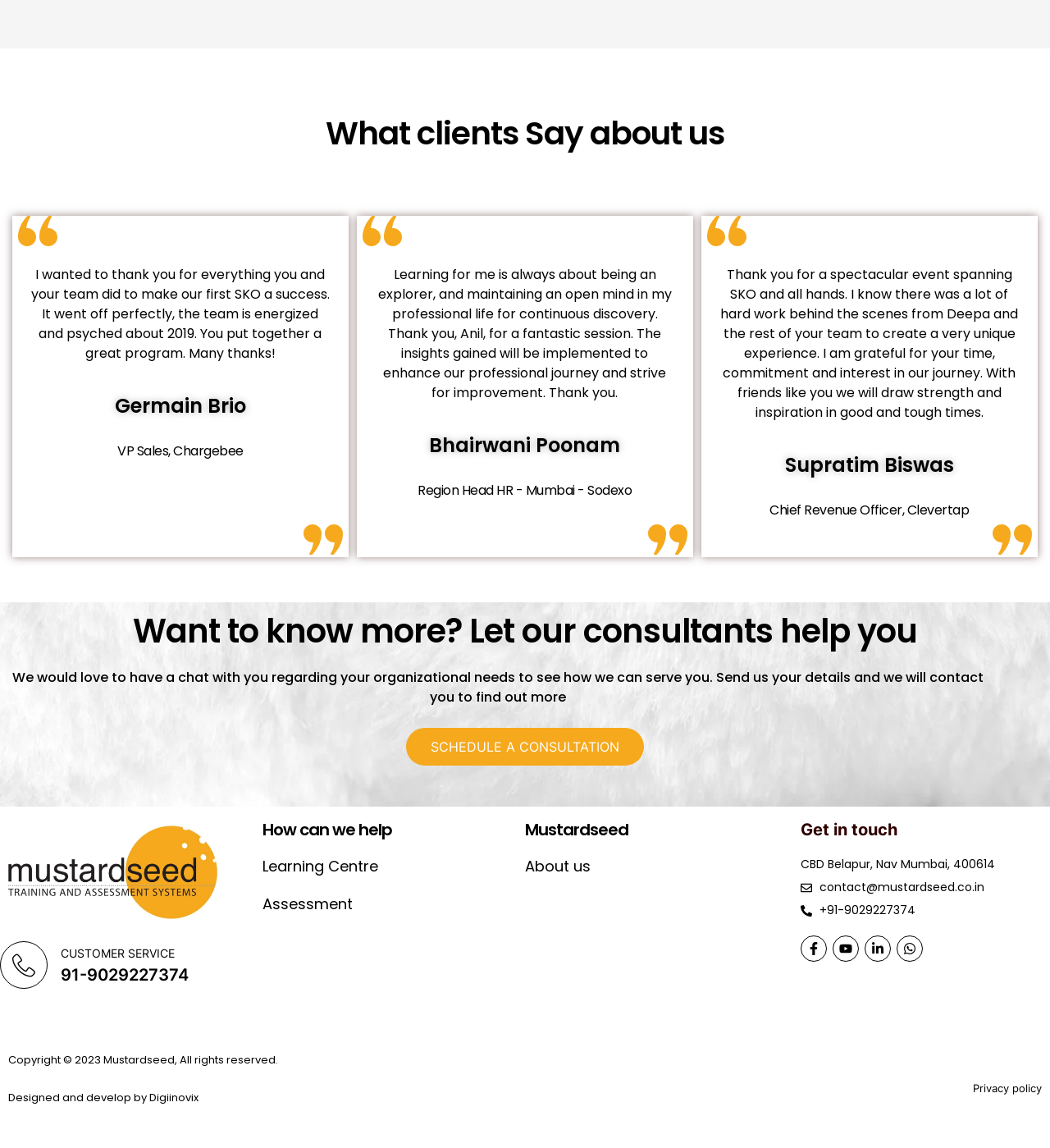Examine the image and give a thorough answer to the following question:
How many client testimonials are displayed?

There are three client testimonials displayed on the webpage, each with a quote, image, and company information, indicating that the webpage is highlighting the positive experiences of three clients.